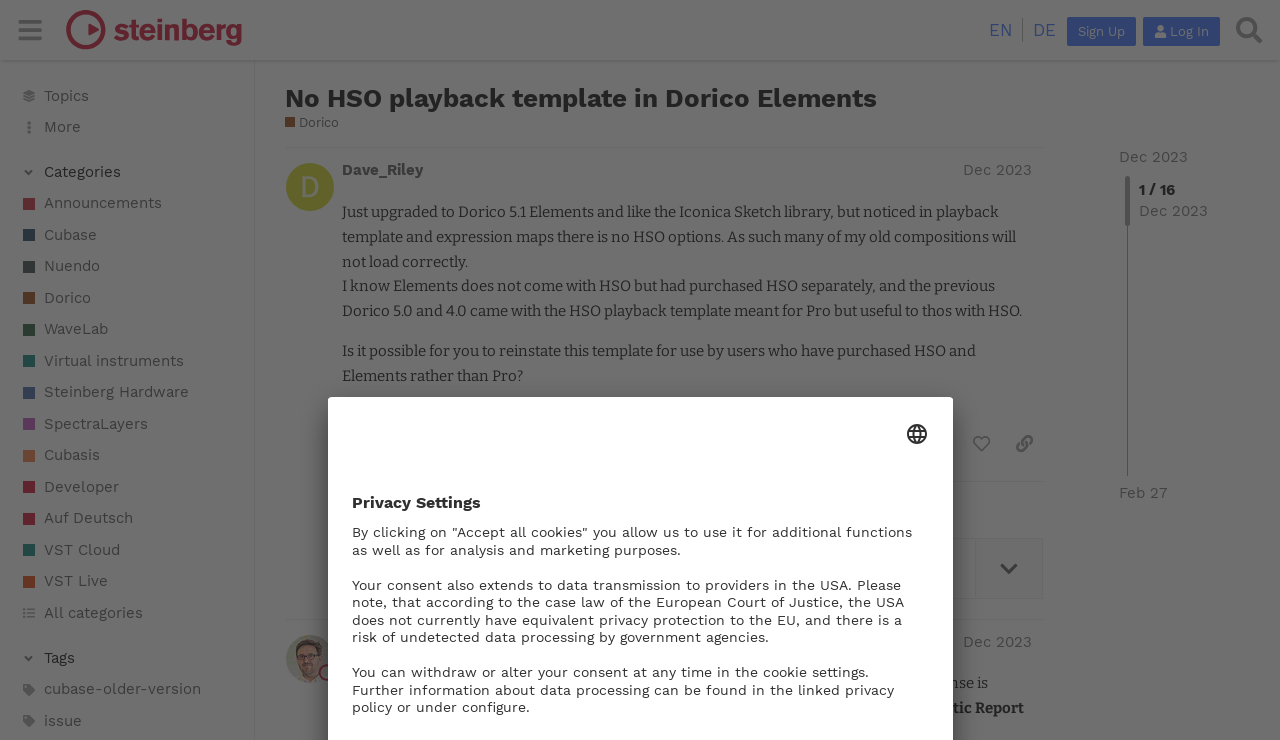What is the category of the topic 'No HSO playback template in Dorico Elements'?
Using the information presented in the image, please offer a detailed response to the question.

I found the answer by examining the link element with the text 'Dorico' near the topic title 'No HSO playback template in Dorico Elements', which indicates that it is the category of the topic.